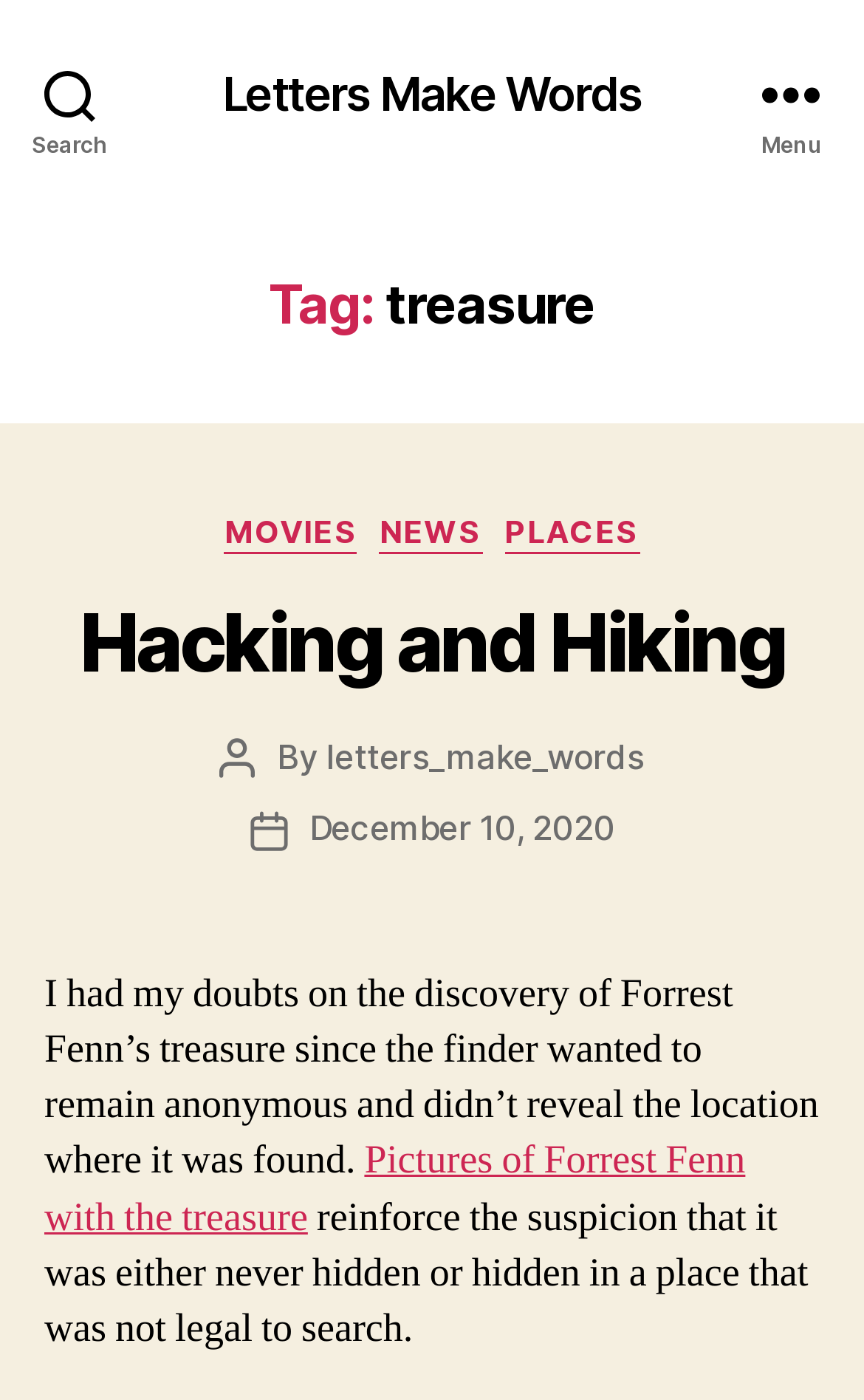Answer the question below using just one word or a short phrase: 
When was the article published?

December 10, 2020